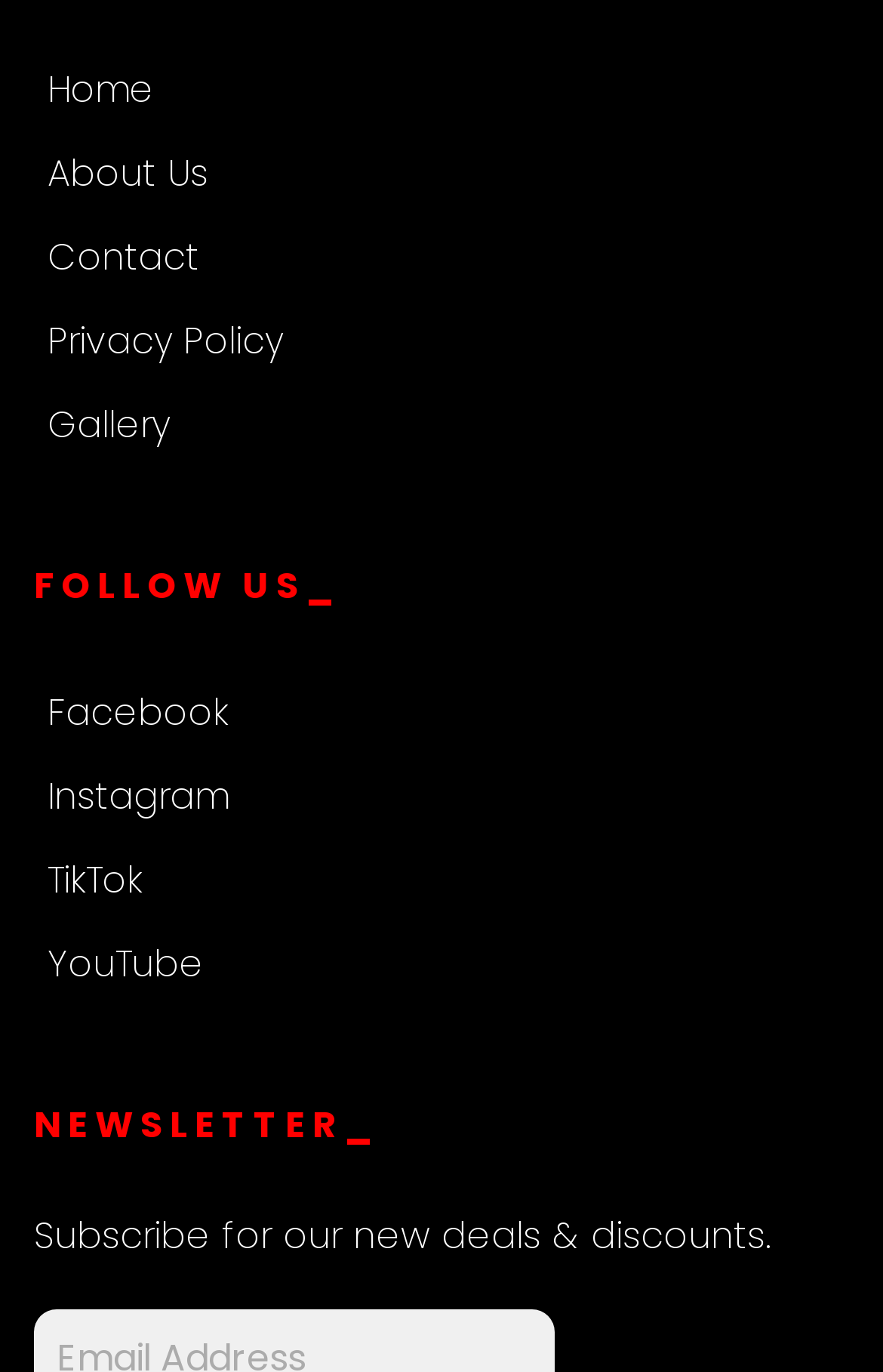Determine the bounding box coordinates of the clickable region to carry out the instruction: "contact us".

[0.054, 0.169, 0.226, 0.207]